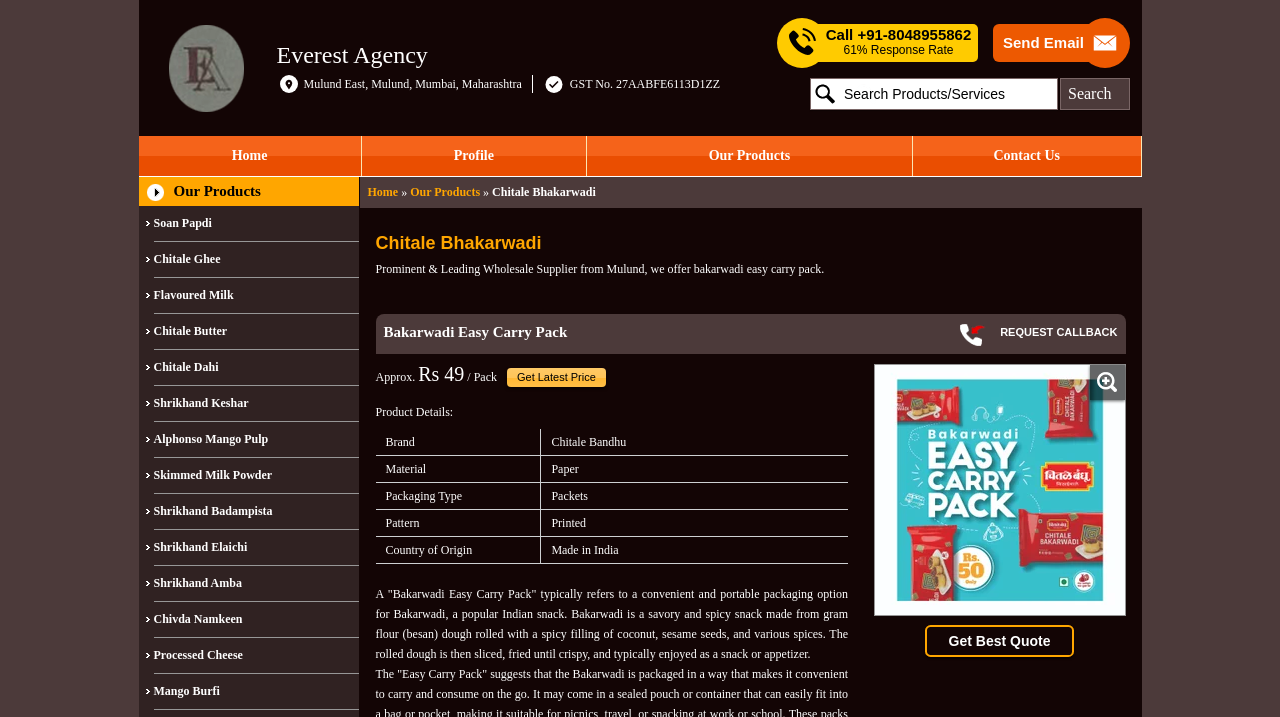What is the name of the company?
Using the image, elaborate on the answer with as much detail as possible.

The company name is mentioned in the top section of the webpage, with an image and a link to the company profile.